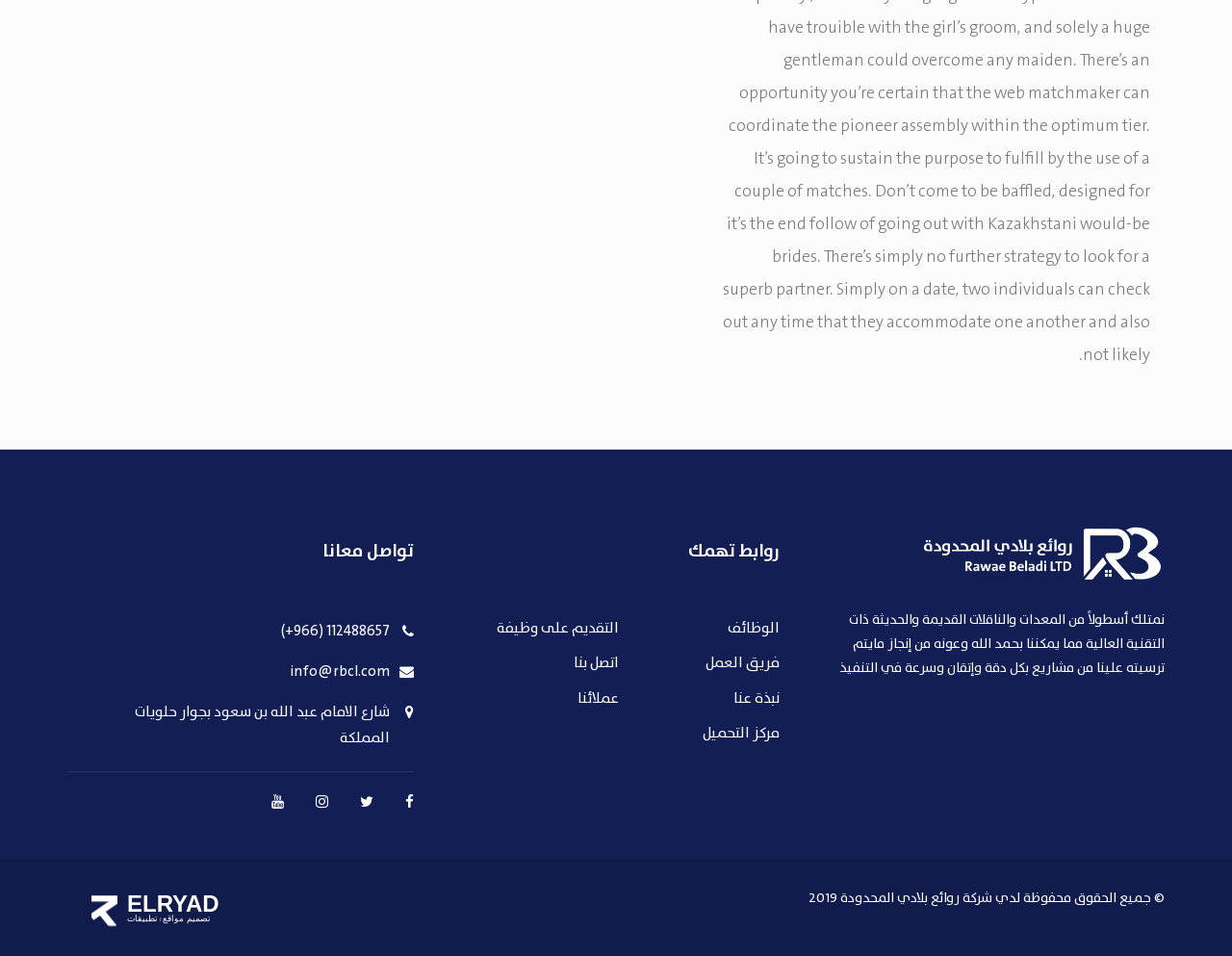Locate the bounding box coordinates of the element I should click to achieve the following instruction: "visit the team page".

[0.573, 0.684, 0.633, 0.706]